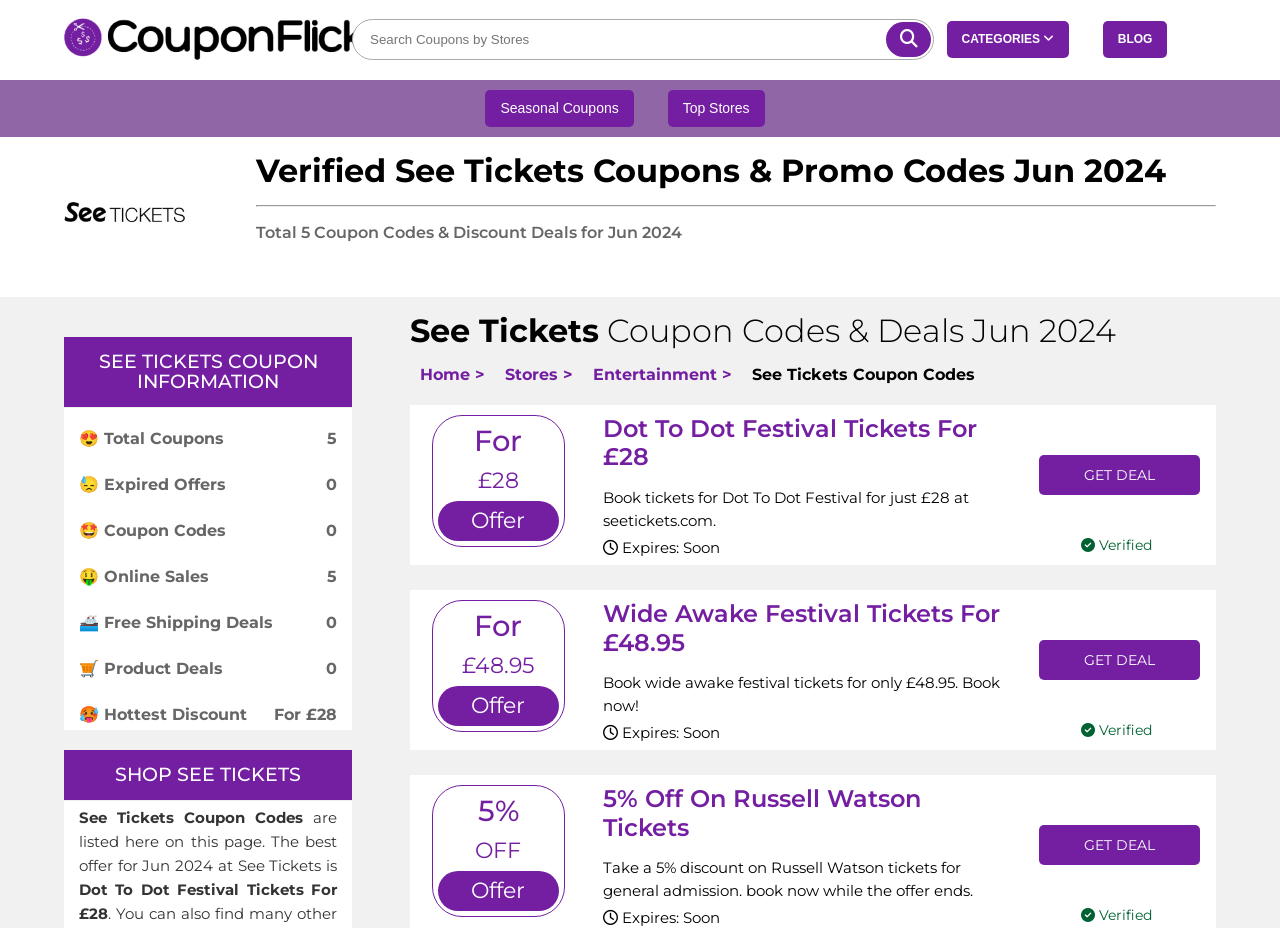Determine the bounding box coordinates of the clickable region to execute the instruction: "View Wide Awake Festival Tickets For £48.95". The coordinates should be four float numbers between 0 and 1, denoted as [left, top, right, bottom].

[0.471, 0.645, 0.781, 0.707]